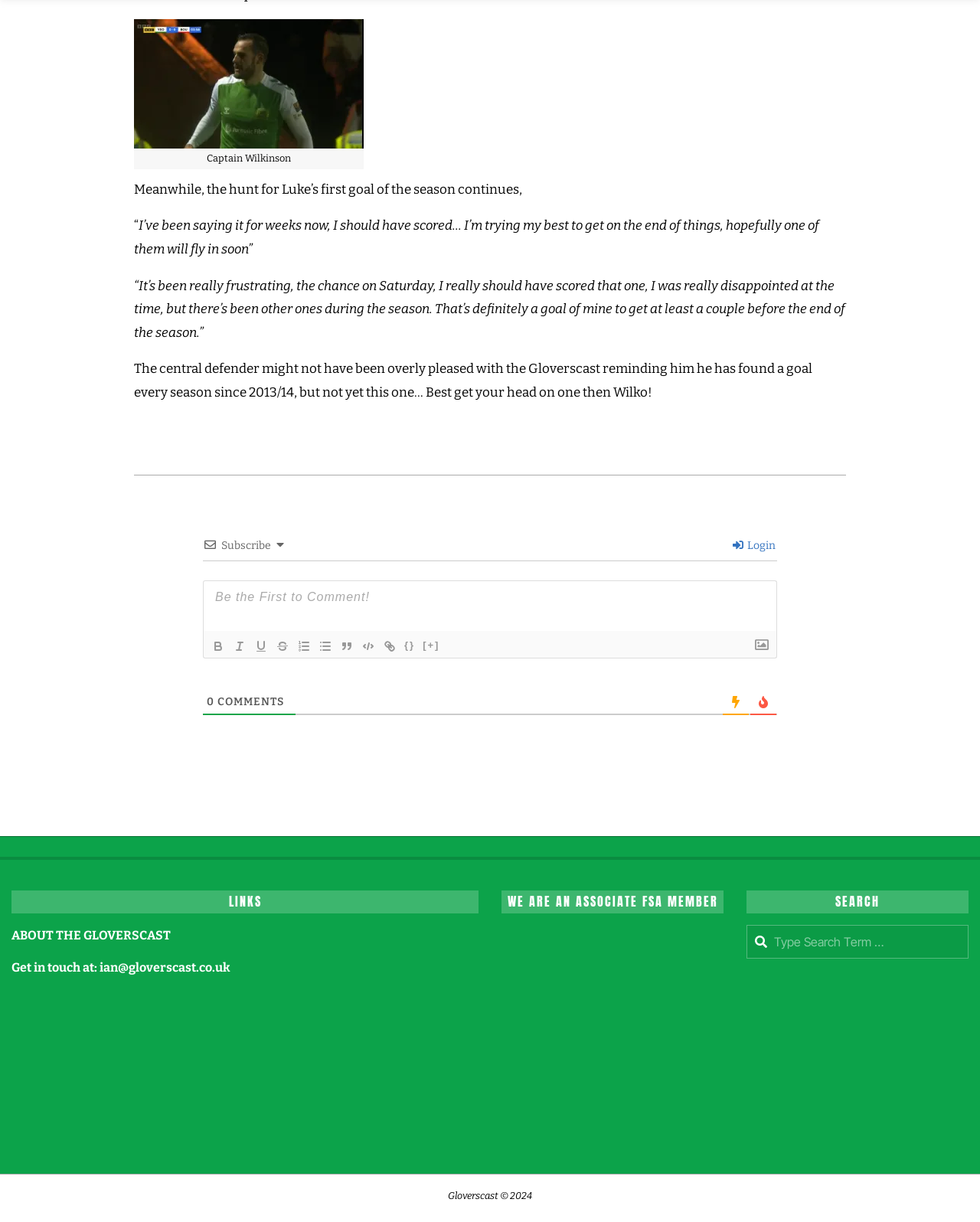Please identify the bounding box coordinates of where to click in order to follow the instruction: "Search for something".

[0.762, 0.757, 0.988, 0.784]